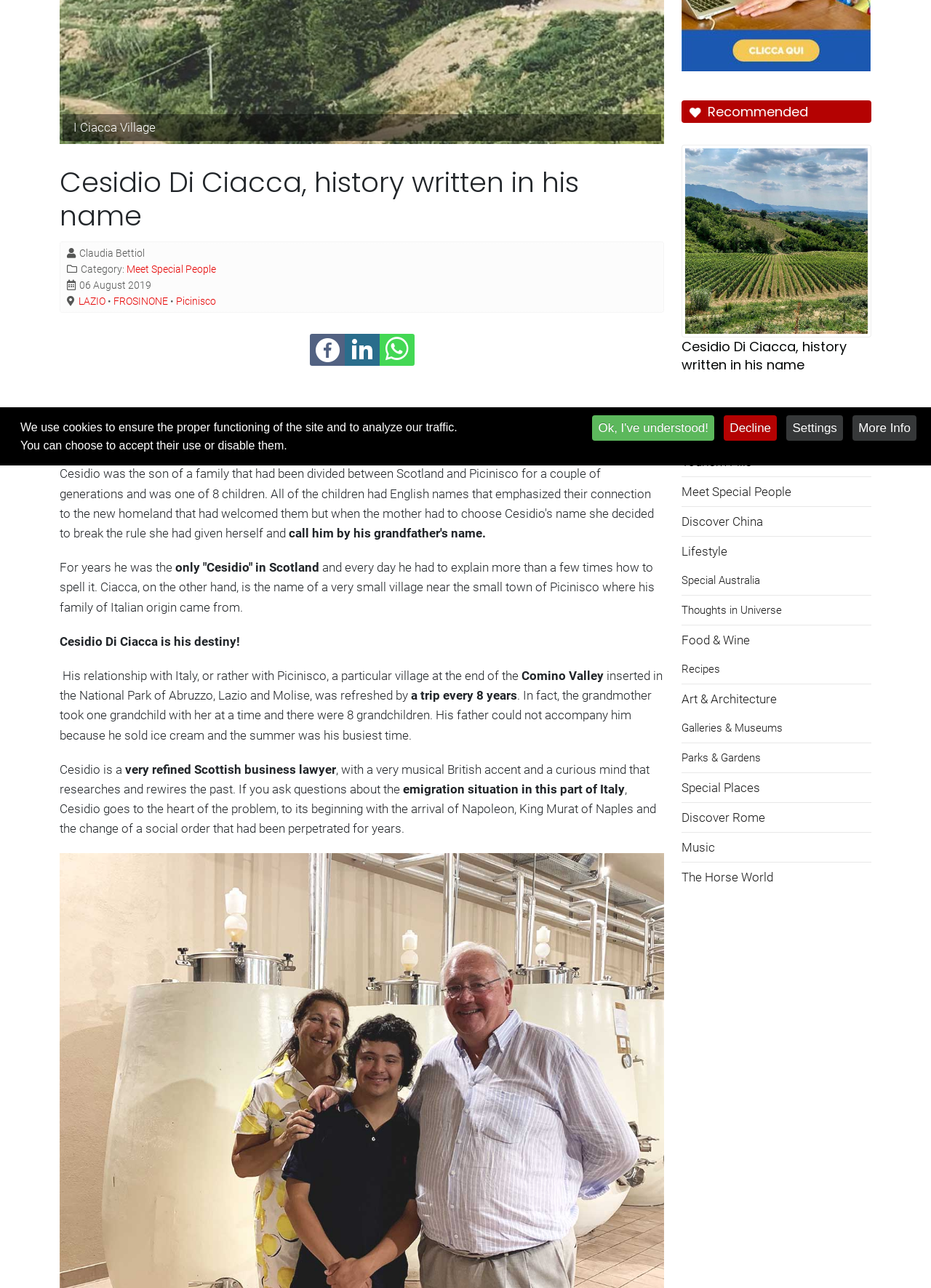Find the bounding box coordinates for the UI element that matches this description: "Special Places".

[0.732, 0.6, 0.936, 0.623]